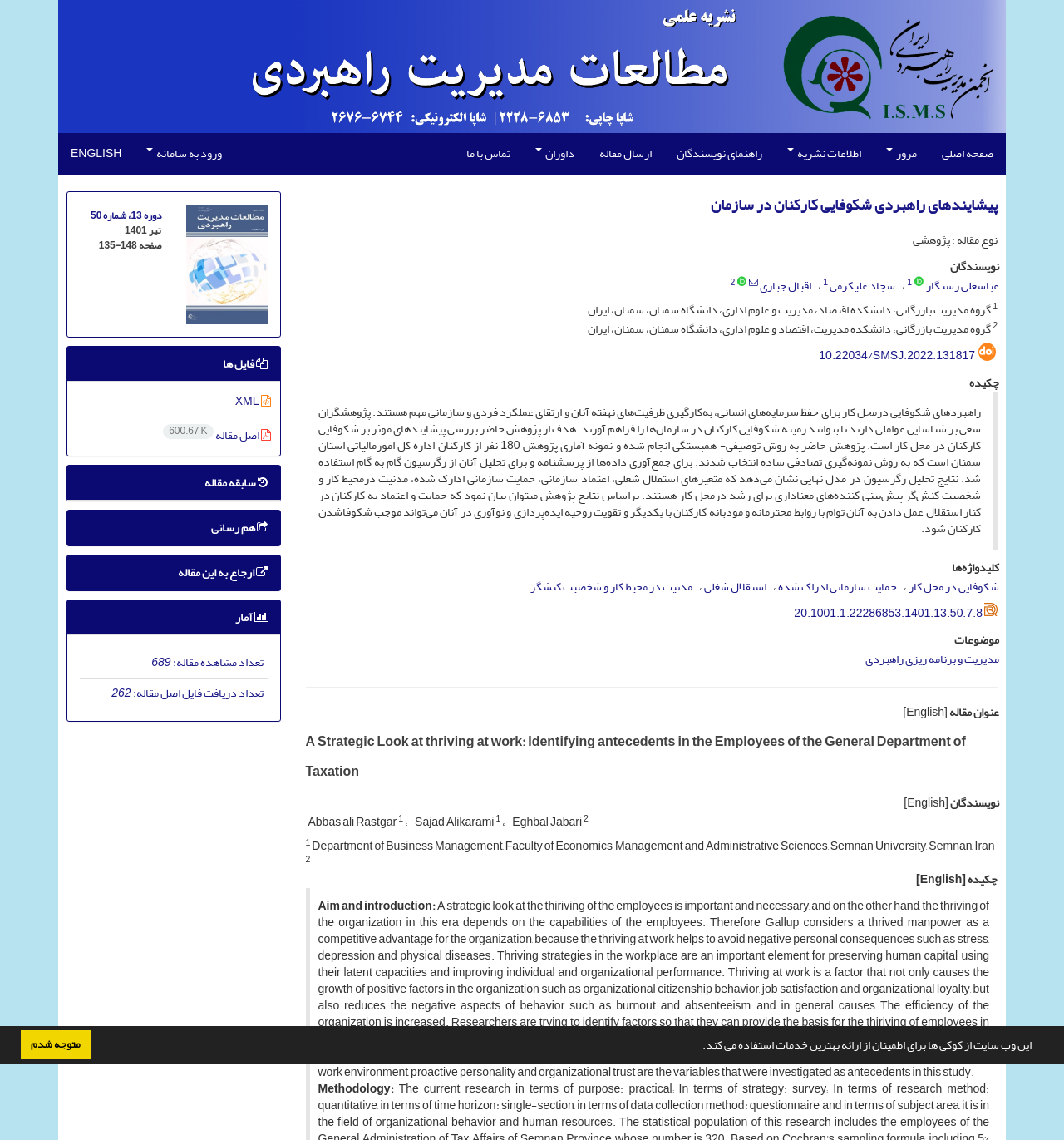Determine the bounding box coordinates of the section I need to click to execute the following instruction: "view the article information". Provide the coordinates as four float numbers between 0 and 1, i.e., [left, top, right, bottom].

[0.287, 0.172, 0.938, 0.189]